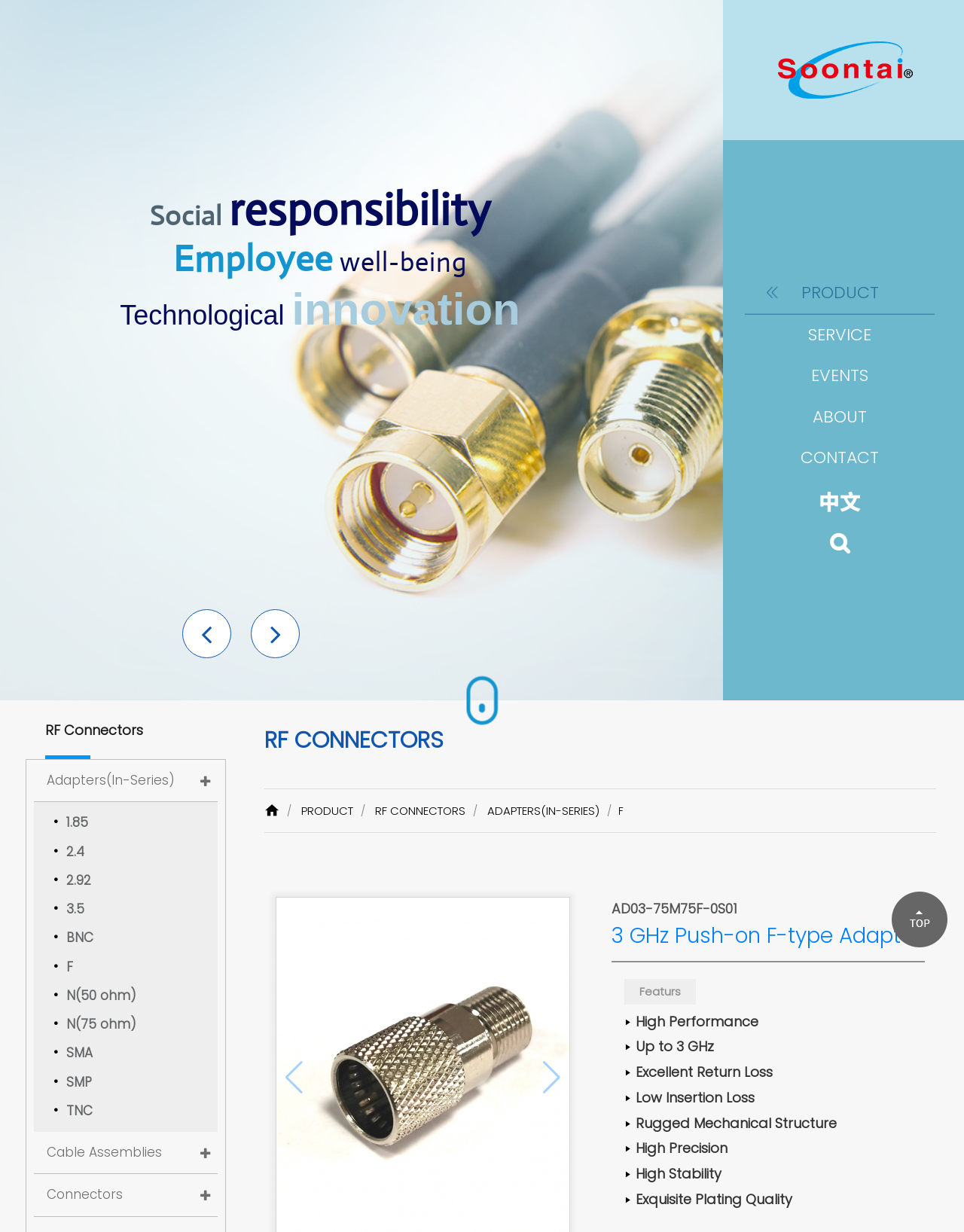Find the bounding box of the UI element described as follows: "Cable Assemblies".

[0.035, 0.919, 0.226, 0.953]